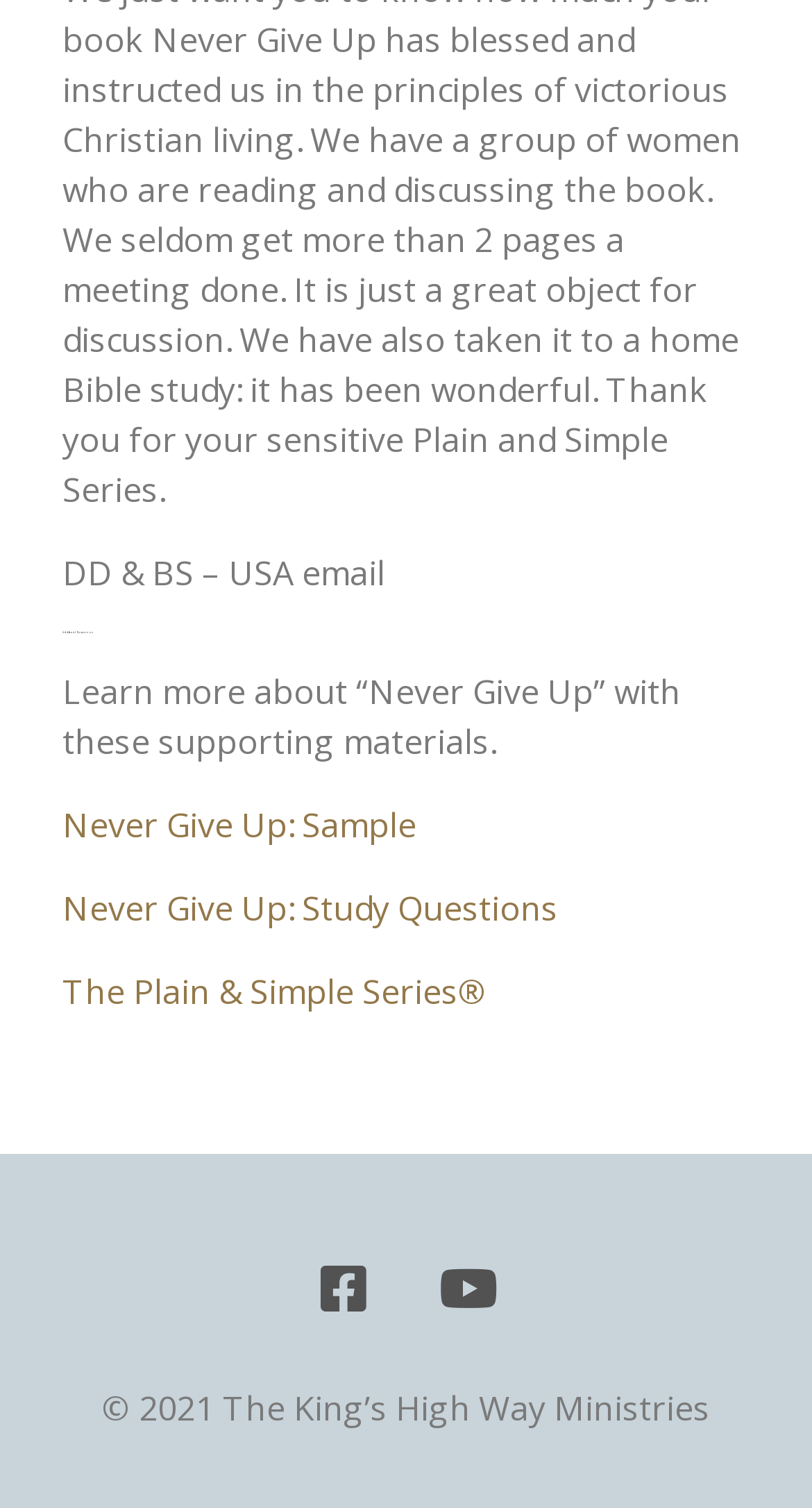Find the UI element described as: "History" and predict its bounding box coordinates. Ensure the coordinates are four float numbers between 0 and 1, [left, top, right, bottom].

None